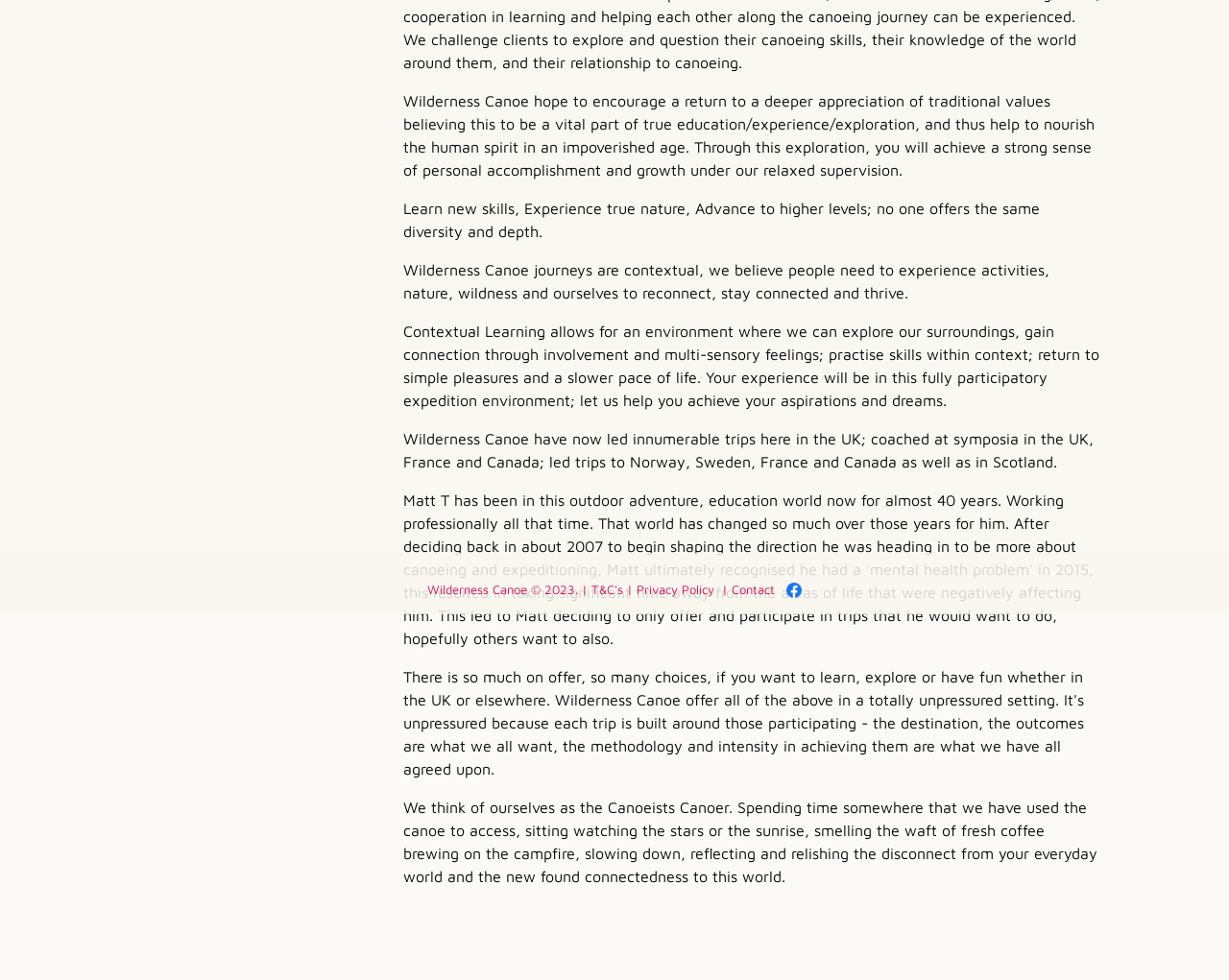Locate the bounding box of the UI element defined by this description: "T&C's". The coordinates should be given as four float numbers between 0 and 1, formatted as [left, top, right, bottom].

[0.481, 0.593, 0.507, 0.609]